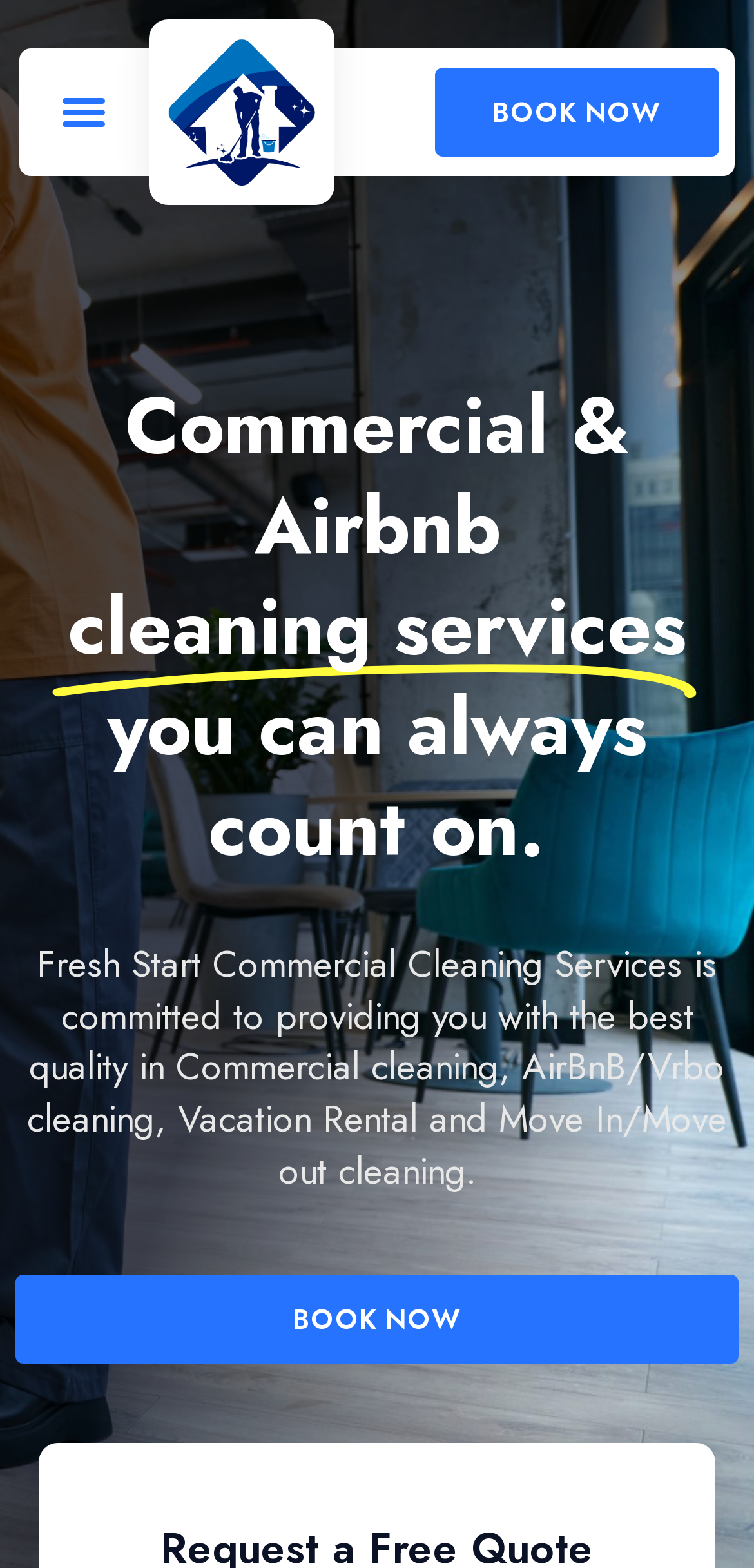Bounding box coordinates are specified in the format (top-left x, top-left y, bottom-right x, bottom-right y). All values are floating point numbers bounded between 0 and 1. Please provide the bounding box coordinate of the region this sentence describes: book now

[0.576, 0.043, 0.954, 0.1]